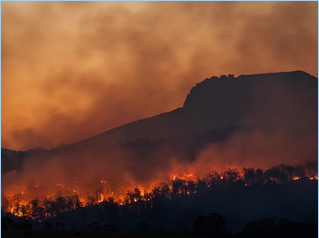Generate a detailed caption that describes the image.

The image depicts a dramatic landscape engulfed in flames, illustrating the devastating impact of wildfires. The fiery glow of the flames contrasts sharply with the dark silhouettes of trees and hills, creating a stark visual impact. Smoke billows into the atmosphere, shrouding the scene in a thick haze and emphasizing the urgency of environmental issues such as climate change and food insecurity. This image serves as a poignant reminder of the interconnectedness of climate crises, food systems, and the need for immediate action to address global challenges. The visual narrative underscores the importance of awareness and advocacy surrounding these pressing issues.